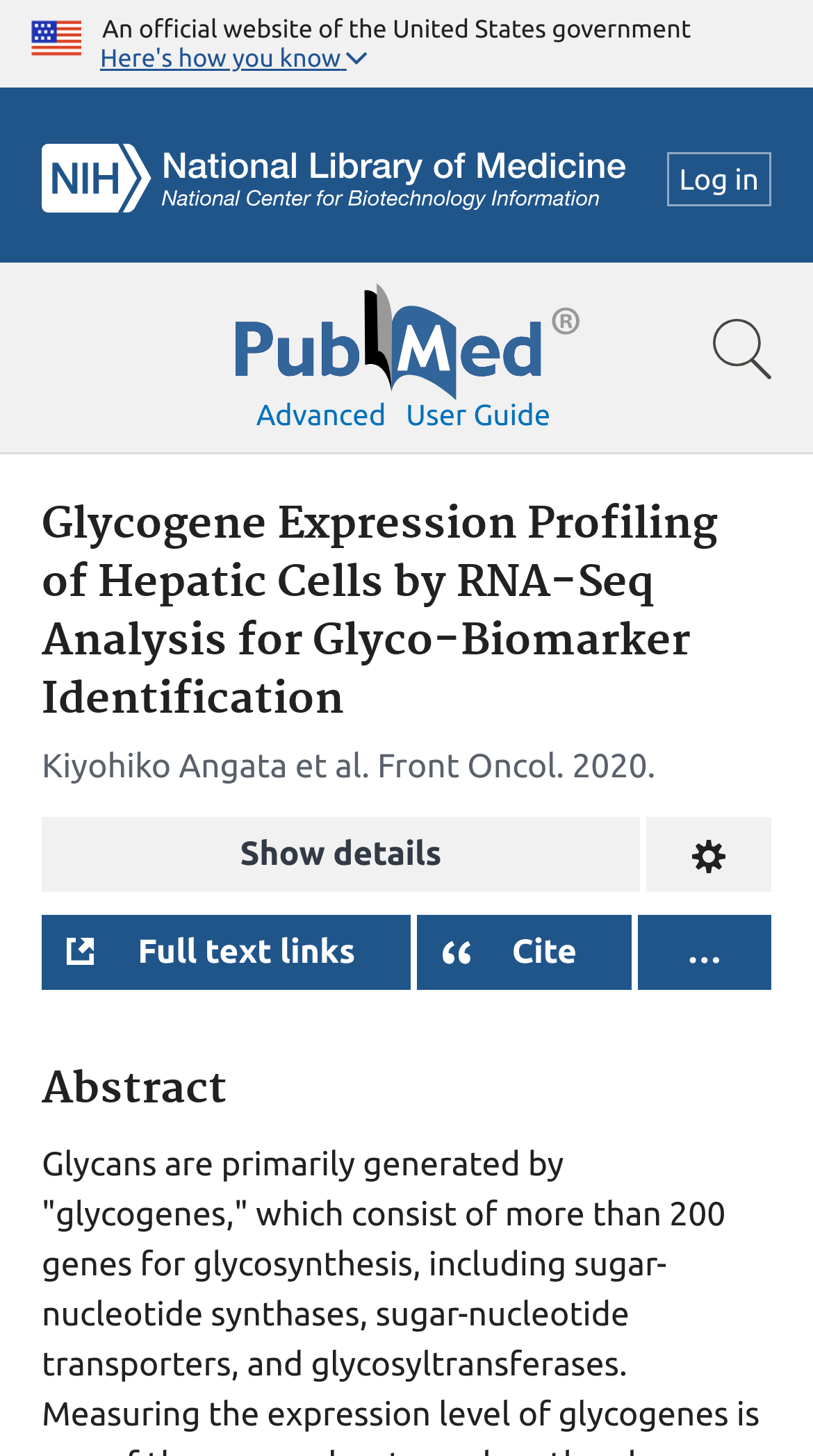What is the topic of the article?
Refer to the image and provide a detailed answer to the question.

The article title 'Glycogene Expression Profiling of Hepatic Cells by RNA-Seq Analysis for Glyco-Biomarker Identification' suggests that the topic of the article is related to glycogene expression, specifically in the context of hepatic cells and RNA-Seq analysis.